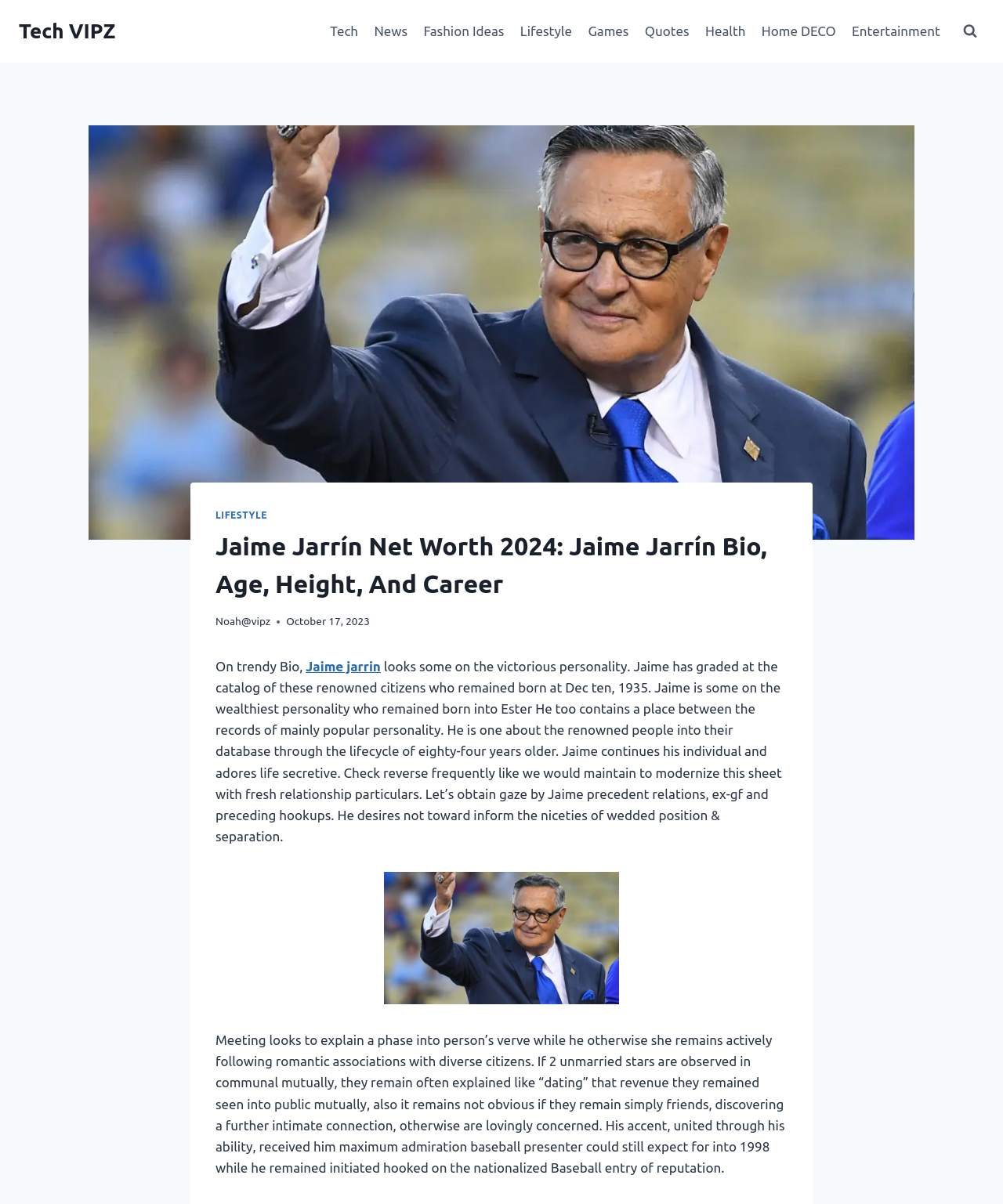Please analyze the image and provide a thorough answer to the question:
How old is Jaime Jarrín?

I found this information in the paragraph that describes Jaime Jarrín's bio, where it says 'He is one about the renowned people into their database through the lifecycle of eighty-four years older.'